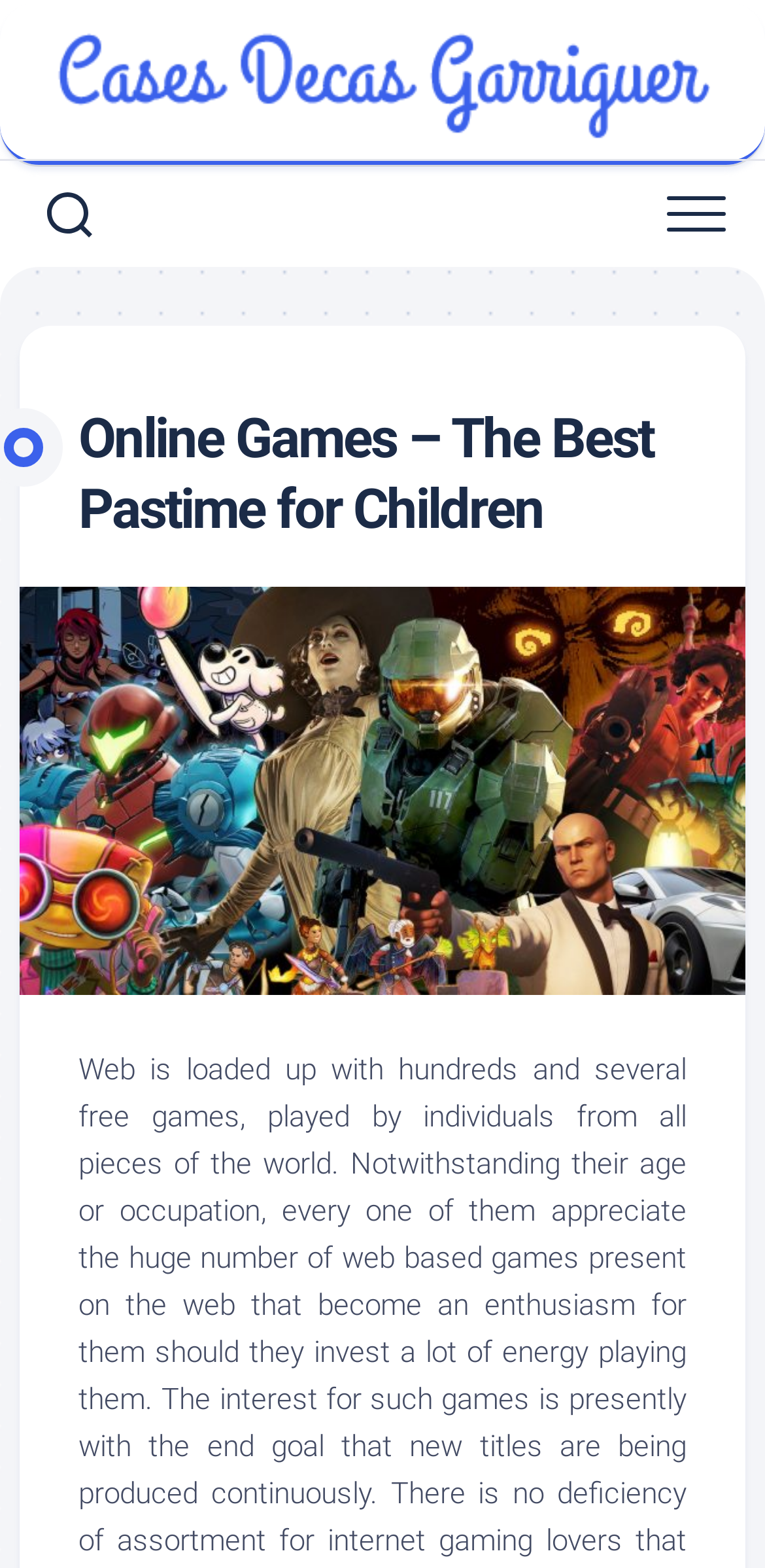What is the position of the button with no text?
Based on the visual details in the image, please answer the question thoroughly.

The button with no text has a bounding box coordinate of [0.821, 0.105, 1.0, 0.17], which indicates that it is located at the top right corner of the webpage.